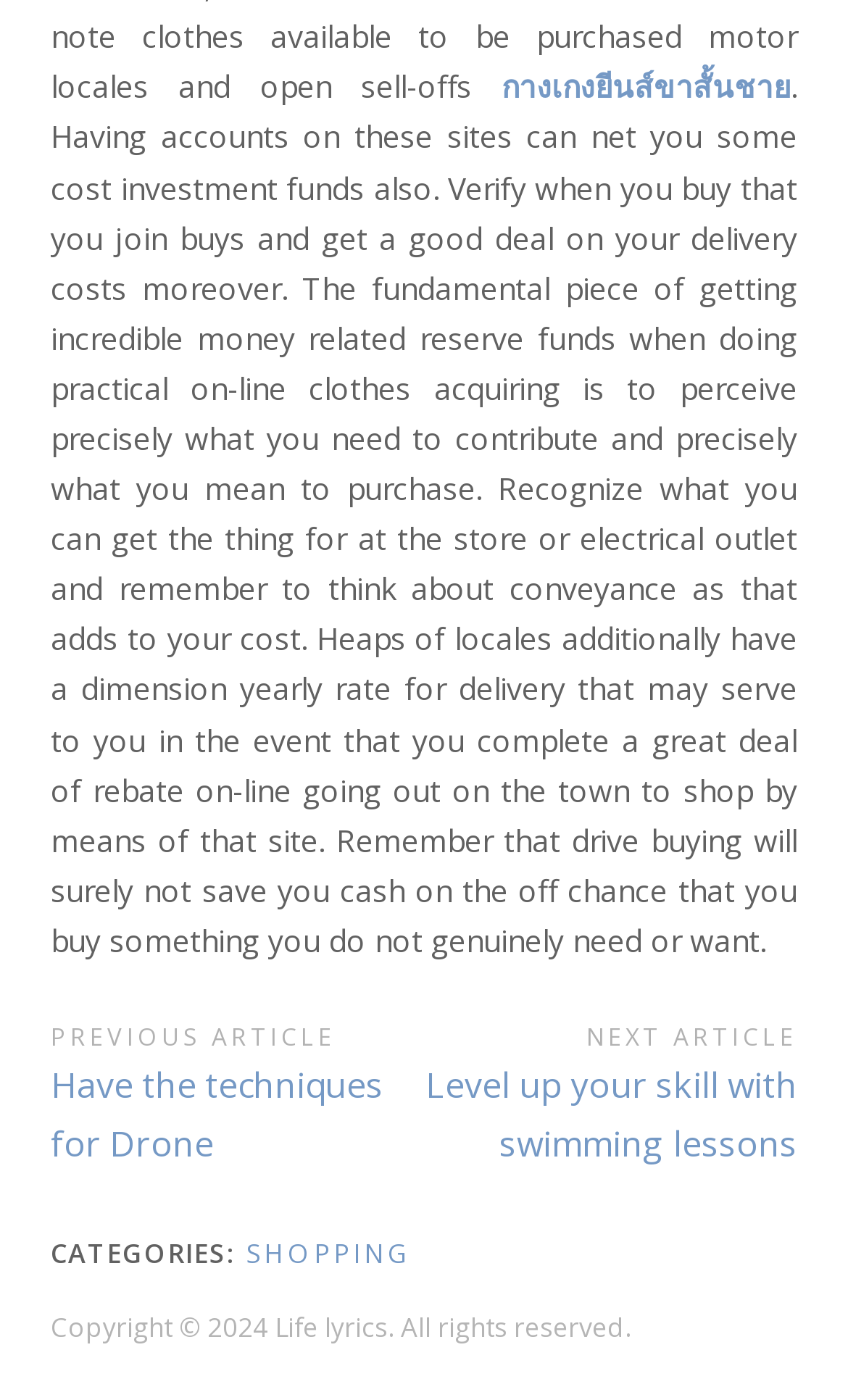Determine the bounding box coordinates in the format (top-left x, top-left y, bottom-right x, bottom-right y). Ensure all values are floating point numbers between 0 and 1. Identify the bounding box of the UI element described by: กางเกงยีนส์ขาสั้นชาย

[0.591, 0.047, 0.932, 0.077]